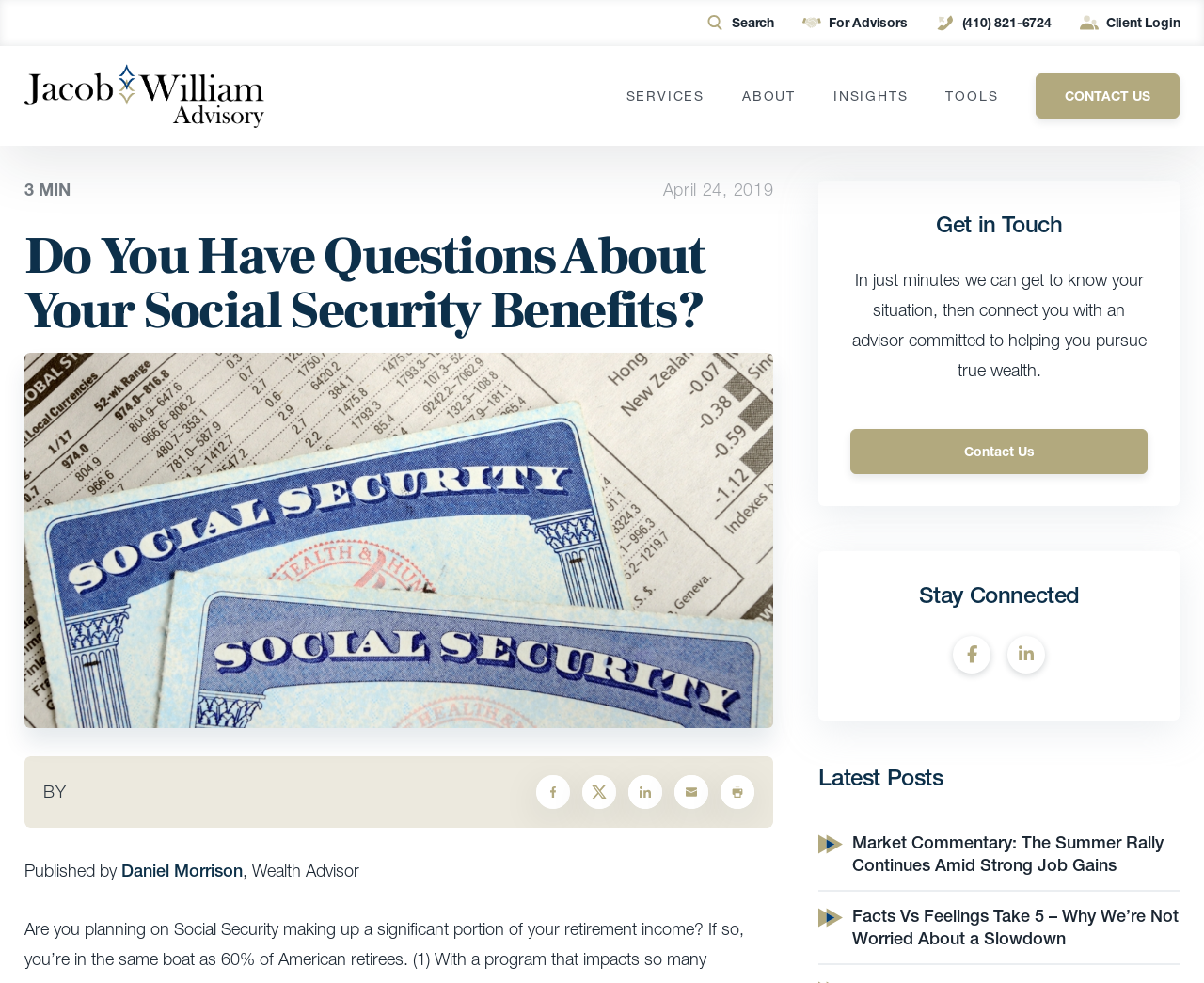Find the bounding box coordinates of the element's region that should be clicked in order to follow the given instruction: "Login as a client". The coordinates should consist of four float numbers between 0 and 1, i.e., [left, top, right, bottom].

[0.897, 0.0, 0.98, 0.047]